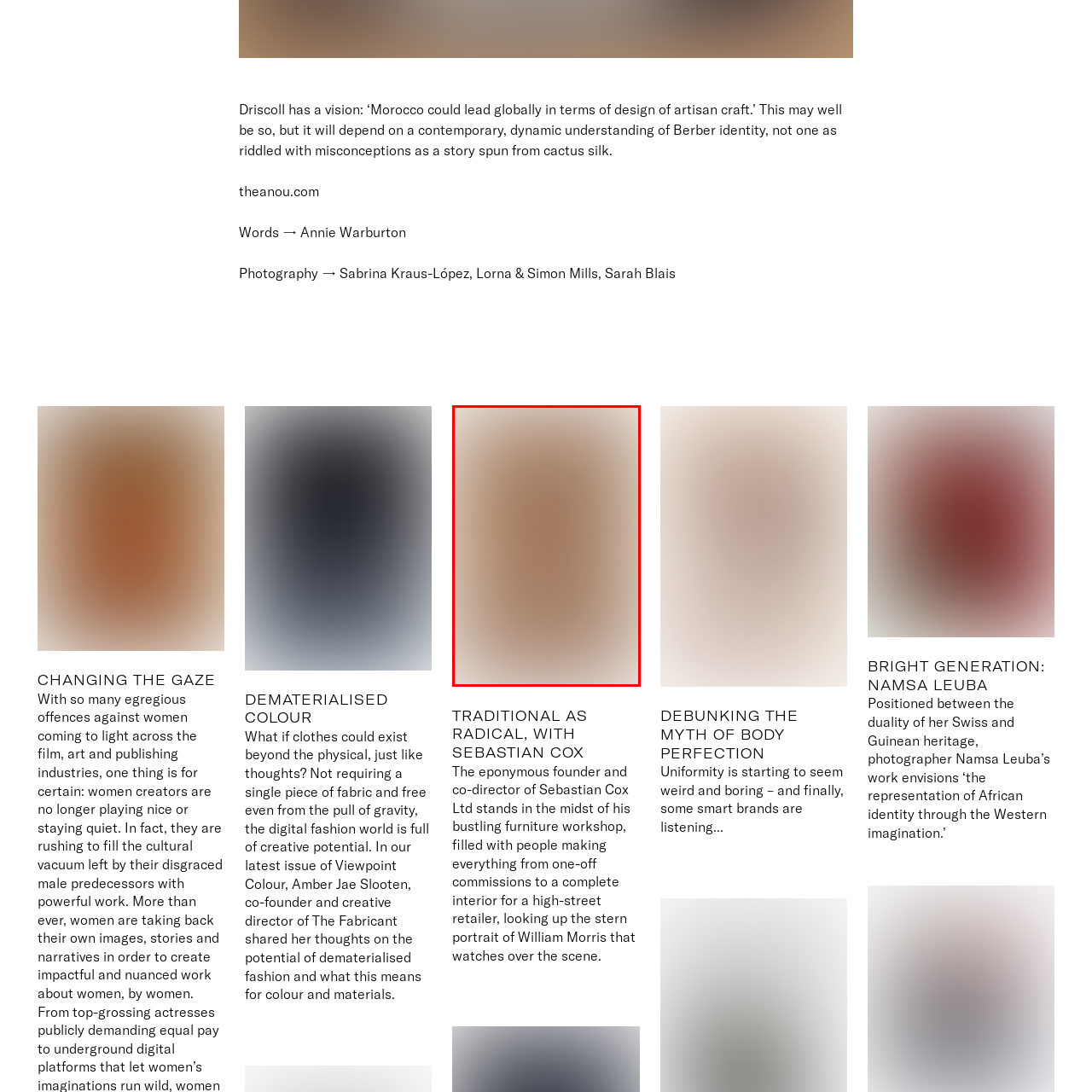What type of furniture is being produced in the workshop?
Please observe the details within the red bounding box in the image and respond to the question with a detailed explanation based on what you see.

The caption describes the scene as showcasing a team engaged in producing a variety of bespoke furniture pieces, reflecting a modern approach to traditional craft.